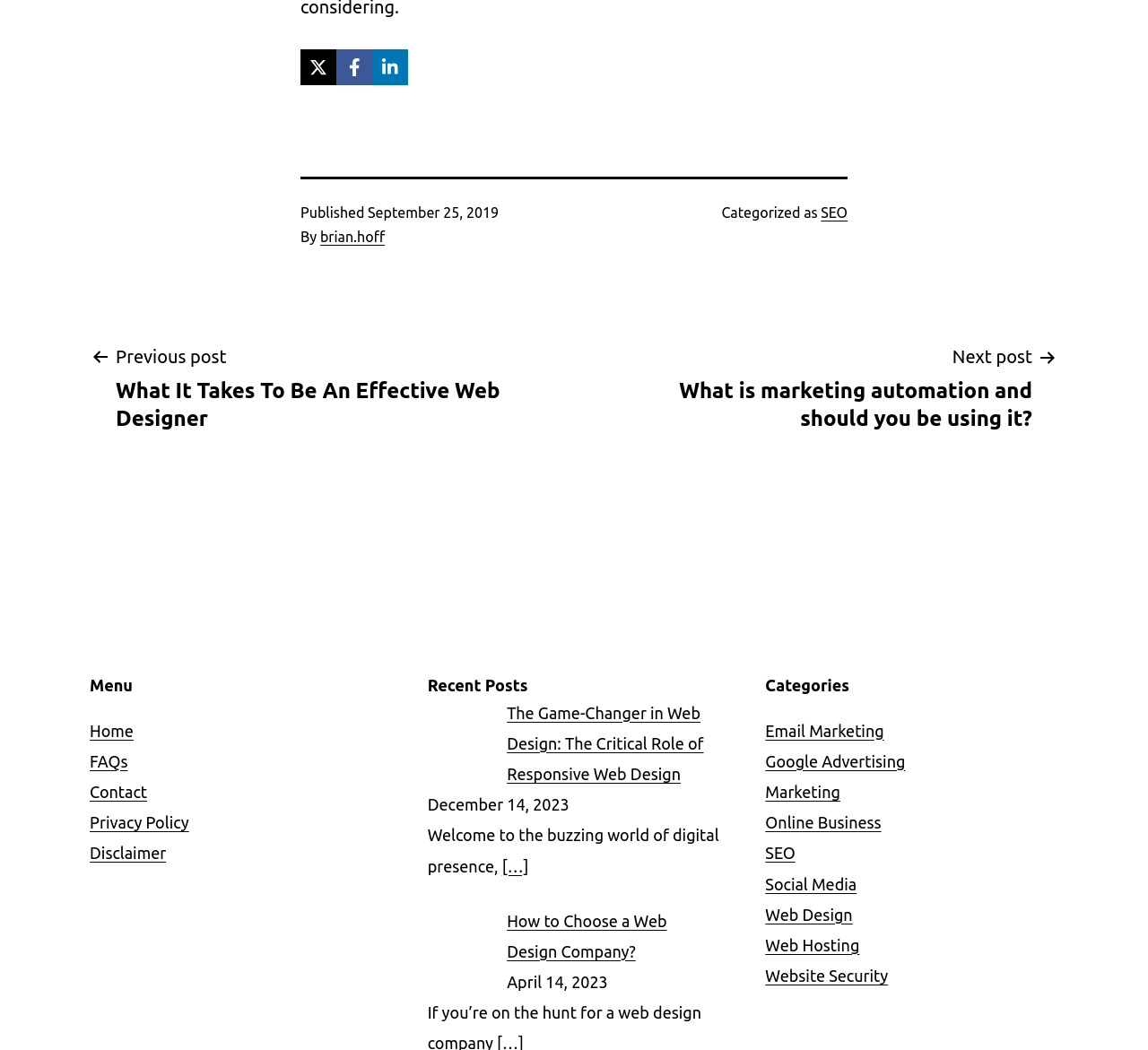Given the element description Email Marketing, specify the bounding box coordinates of the corresponding UI element in the format (top-left x, top-left y, bottom-right x, bottom-right y). All values must be between 0 and 1.

[0.667, 0.687, 0.77, 0.704]